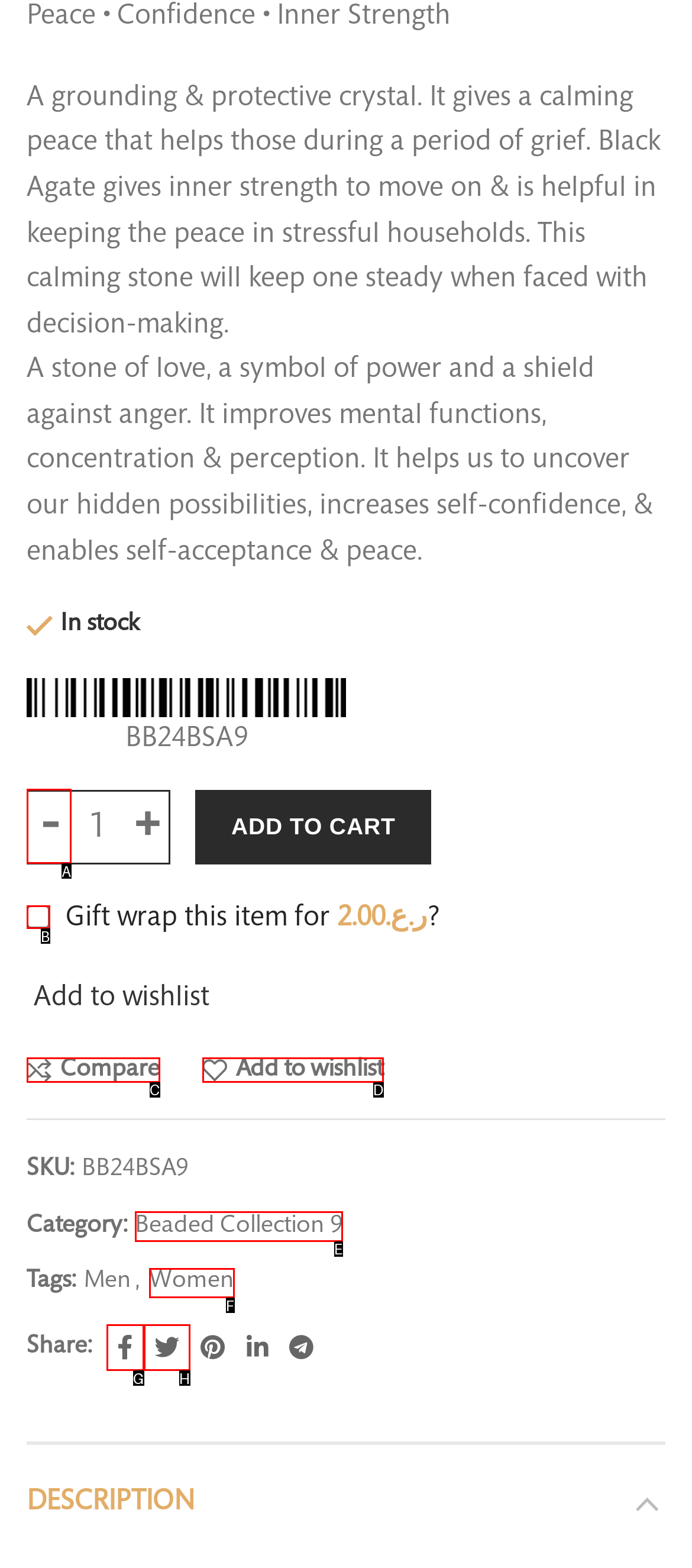From the options shown, which one fits the description: Women? Respond with the appropriate letter.

F